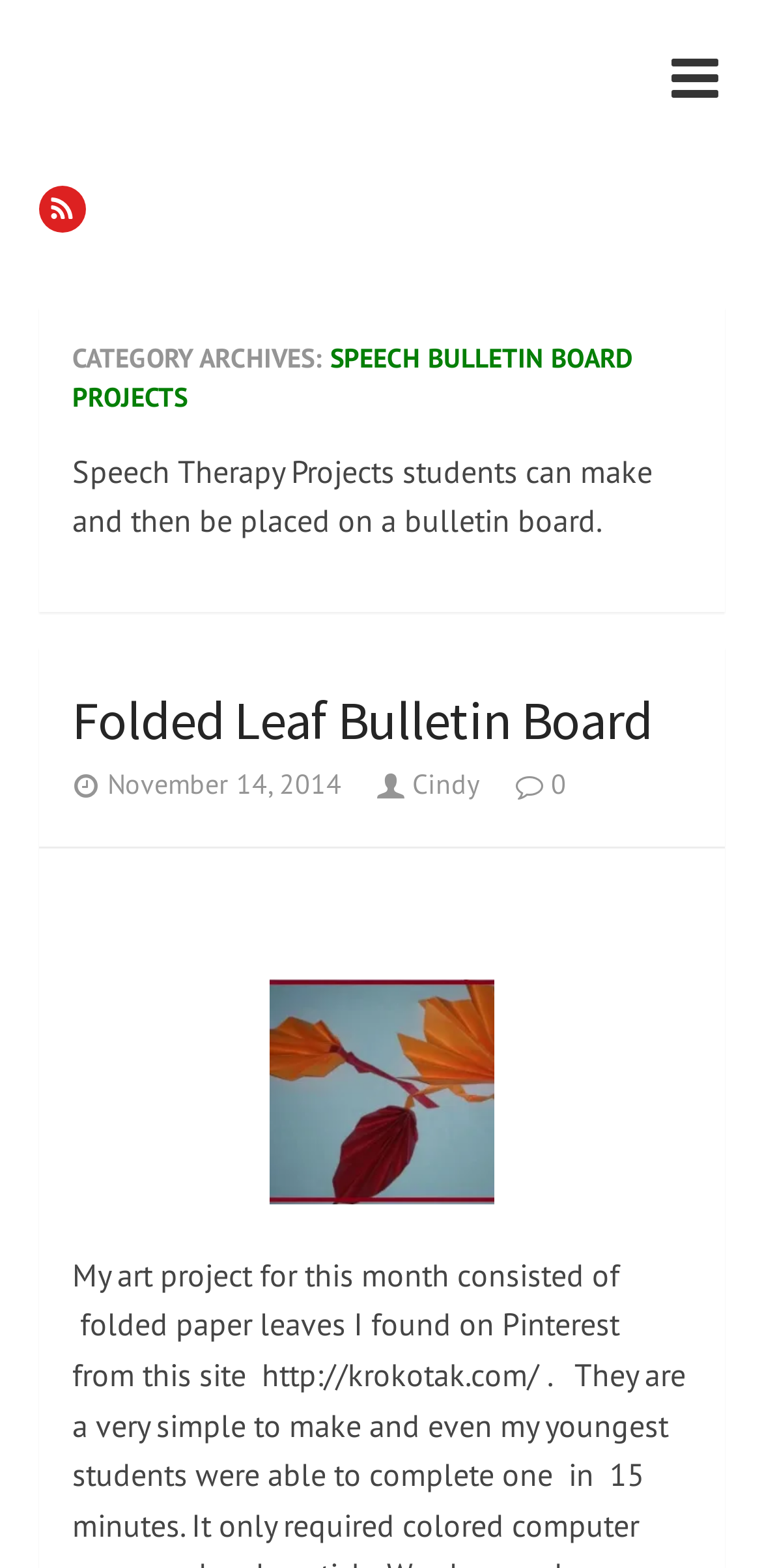Please find and give the text of the main heading on the webpage.

CATEGORY ARCHIVES: SPEECH BULLETIN BOARD PROJECTS